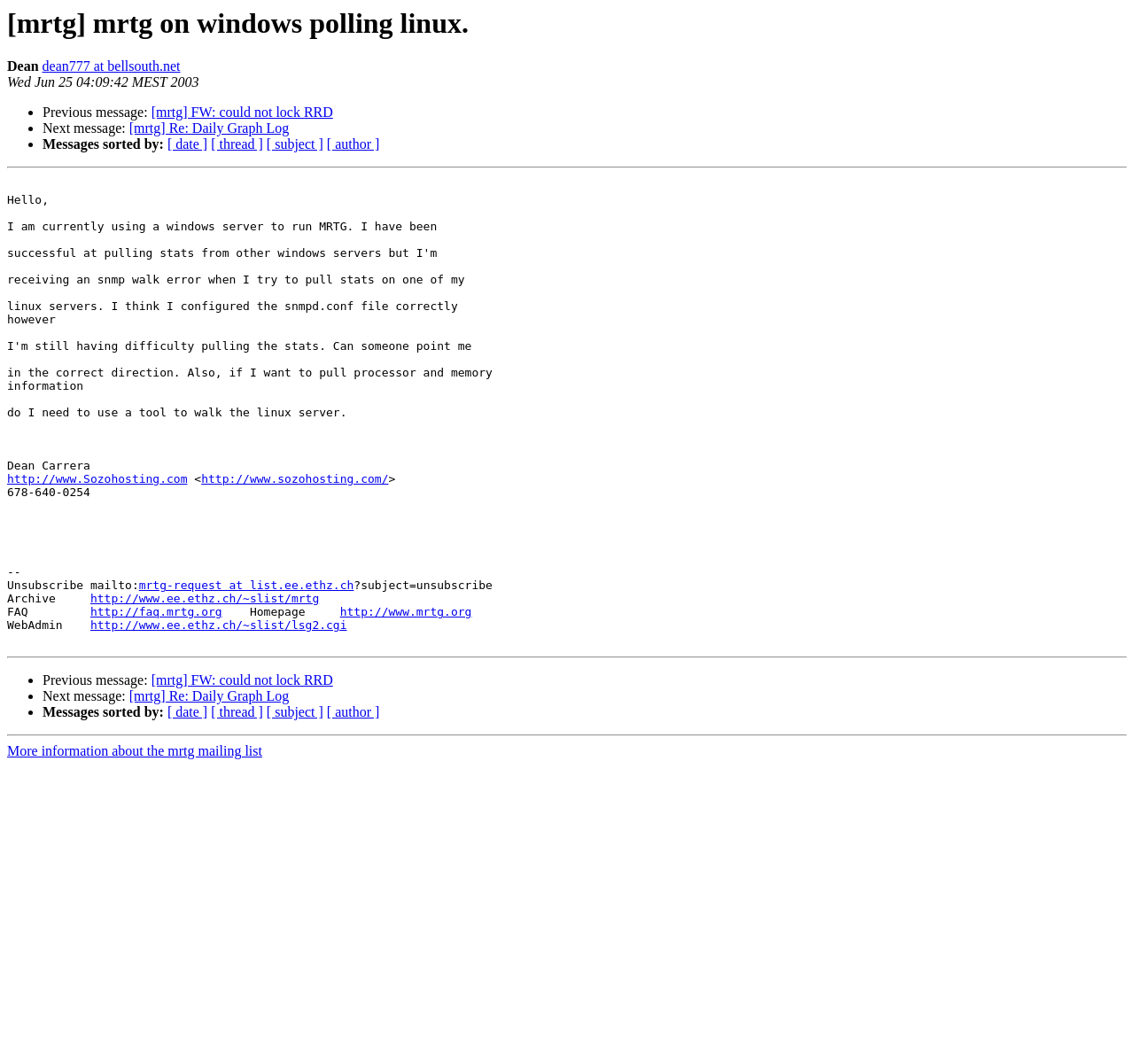Analyze the image and answer the question with as much detail as possible: 
What is the date of the message?

The date of the message can be found in the static text element 'Wed Jun 25 04:09:42 MEST 2003' located below the author's name, which is a part of the message header.